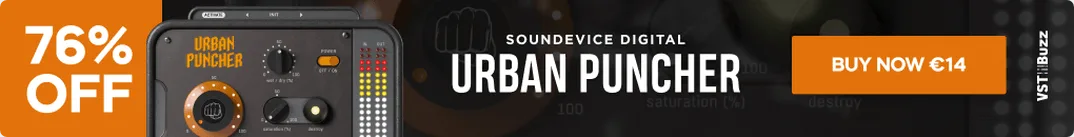What is the purpose of the button on the right?
Based on the image, answer the question with as much detail as possible.

The button on the right has a clear 'BUY NOW' message, which is intended to prompt viewers to take immediate action and purchase the plugin at the discounted price.